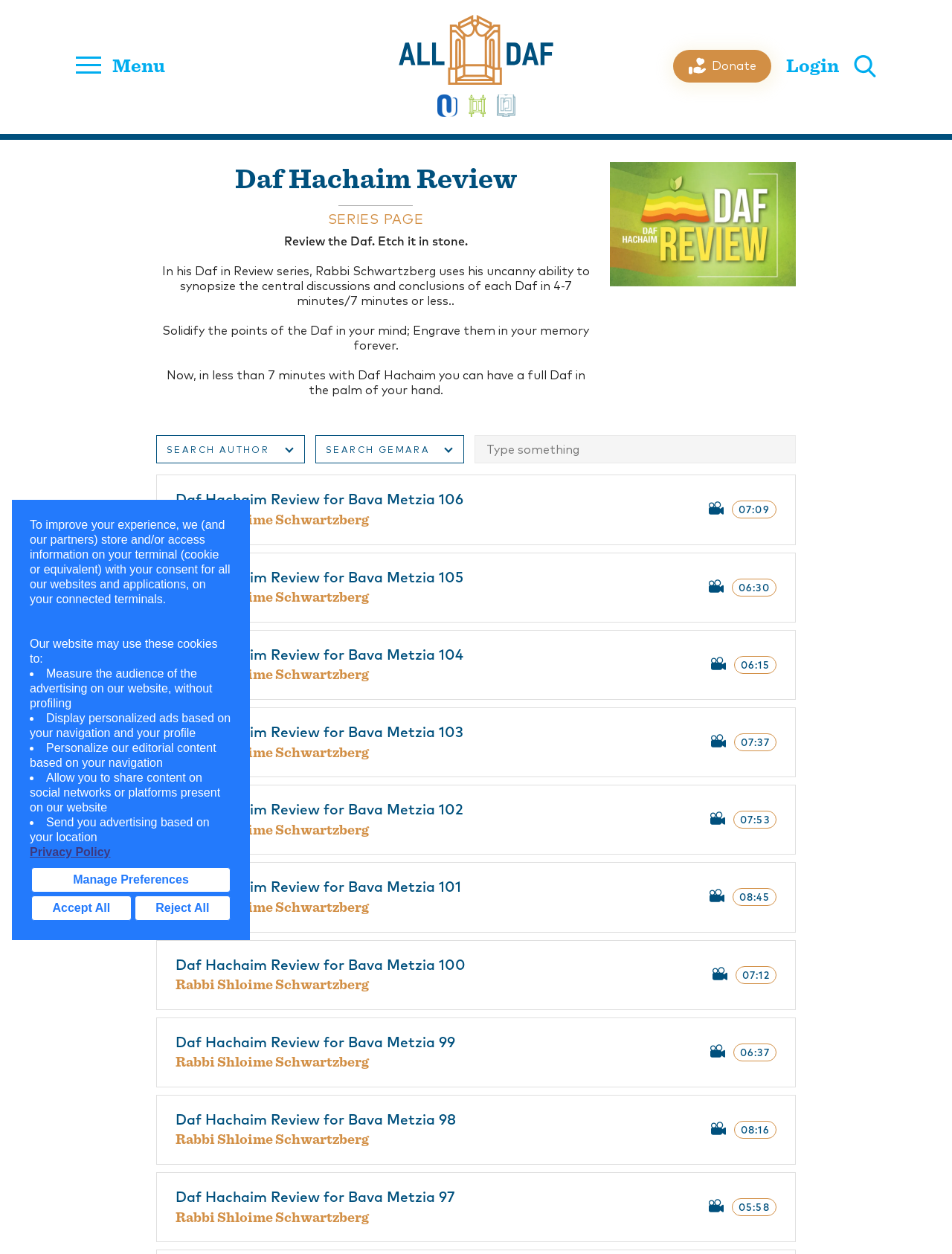Determine the bounding box for the UI element that matches this description: "Rabbi Shloime Schwartzberg".

[0.184, 0.902, 0.722, 0.918]